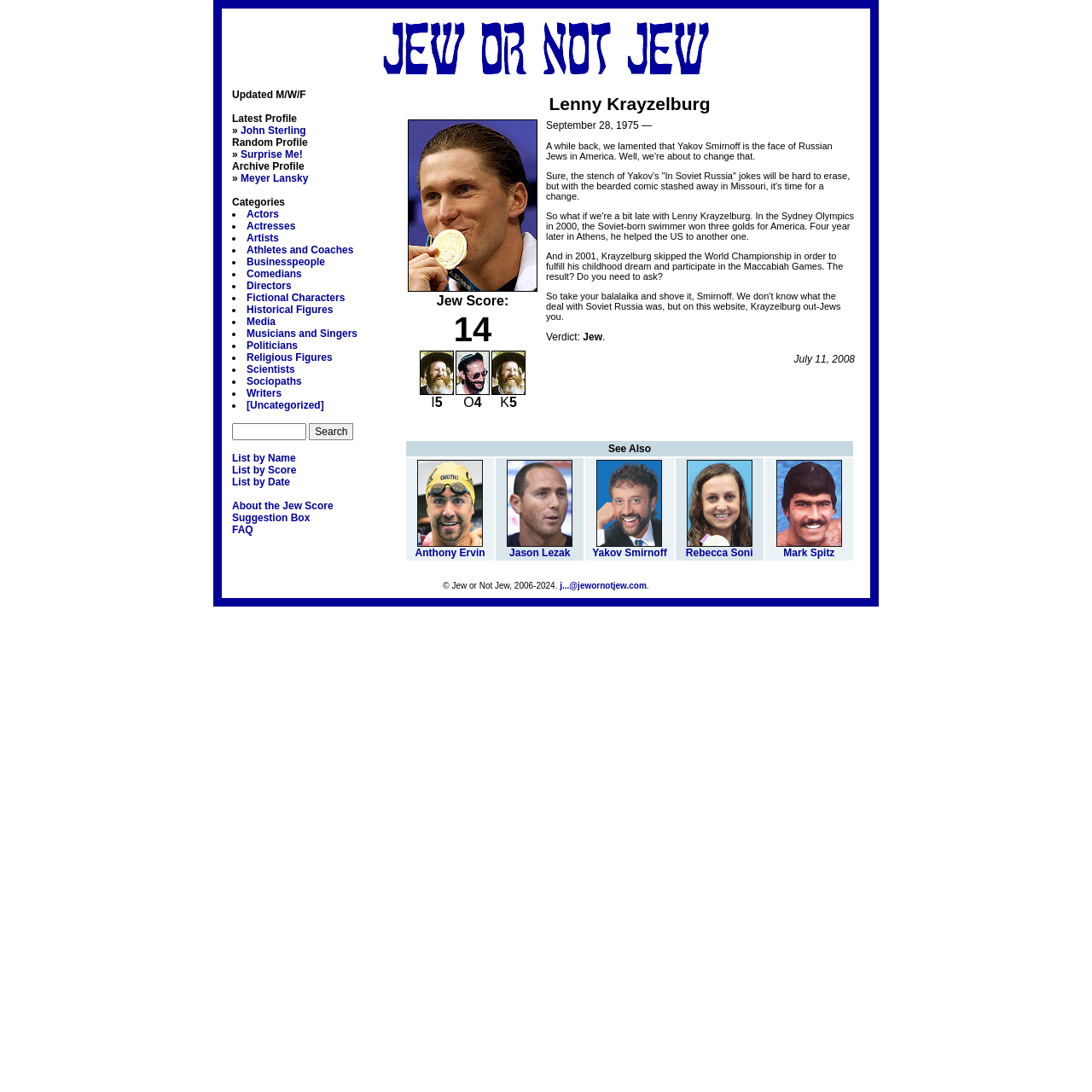Using the information in the image, could you please answer the following question in detail:
How many gold medals did Lenny Krayzelburg win in the Sydney Olympics?

I found the answer by reading the text in the gridcell element that contains Lenny Krayzelburg's information. The text mentions that in the Sydney Olympics in 2000, the Soviet-born swimmer won three golds for America.